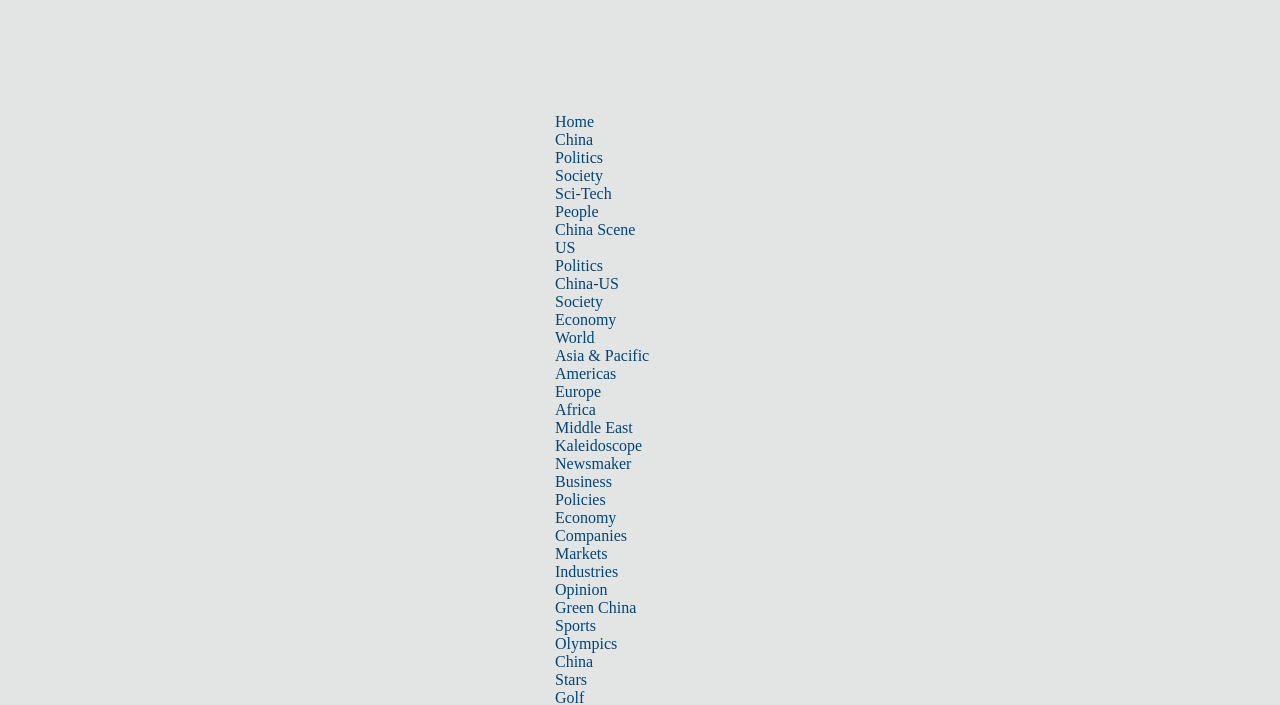Can you specify the bounding box coordinates for the region that should be clicked to fulfill this instruction: "Read about 'Green China'".

[0.434, 0.85, 0.497, 0.874]